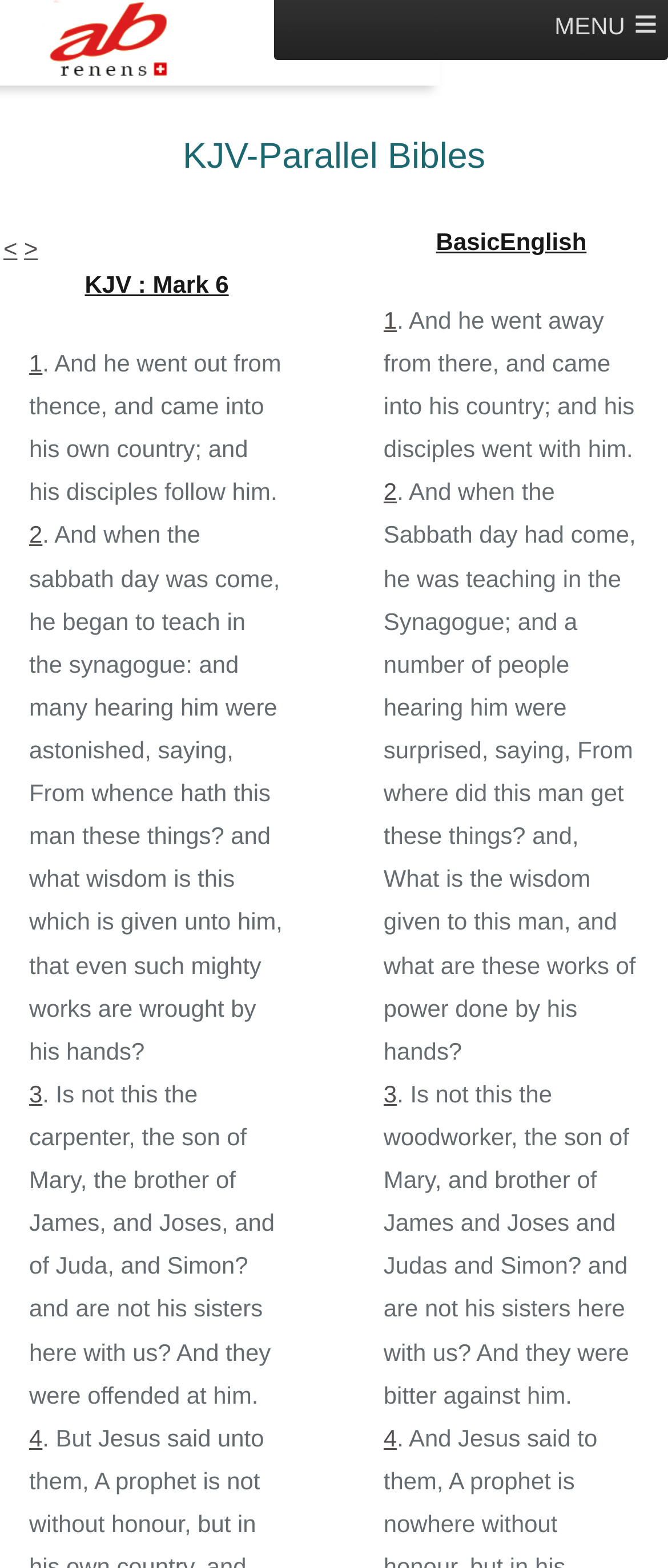What is the chapter and verse being displayed?
Based on the image, give a one-word or short phrase answer.

Mark 6